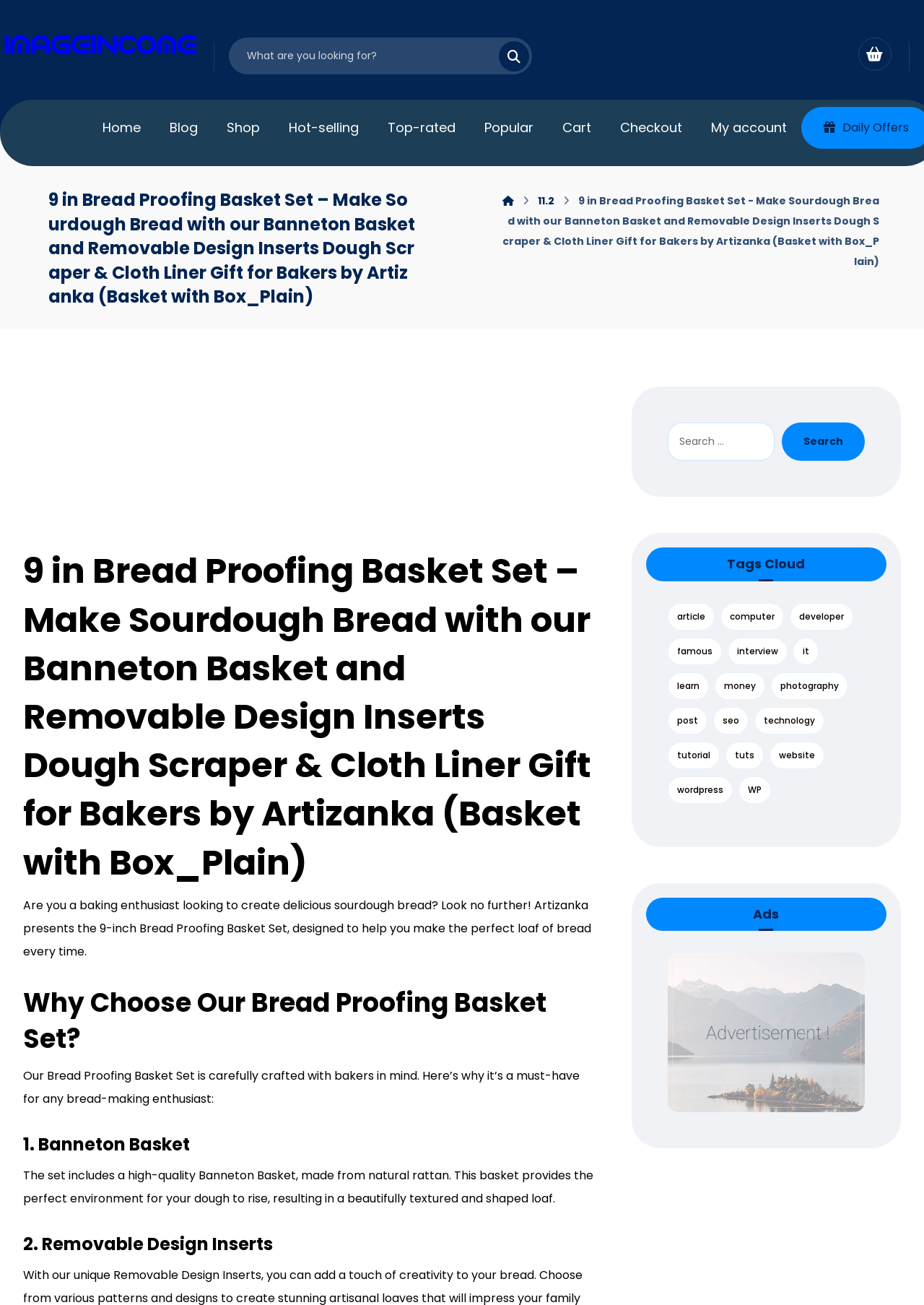What is the purpose of the Banneton Basket?
Based on the image, give a one-word or short phrase answer.

To provide environment for dough to rise